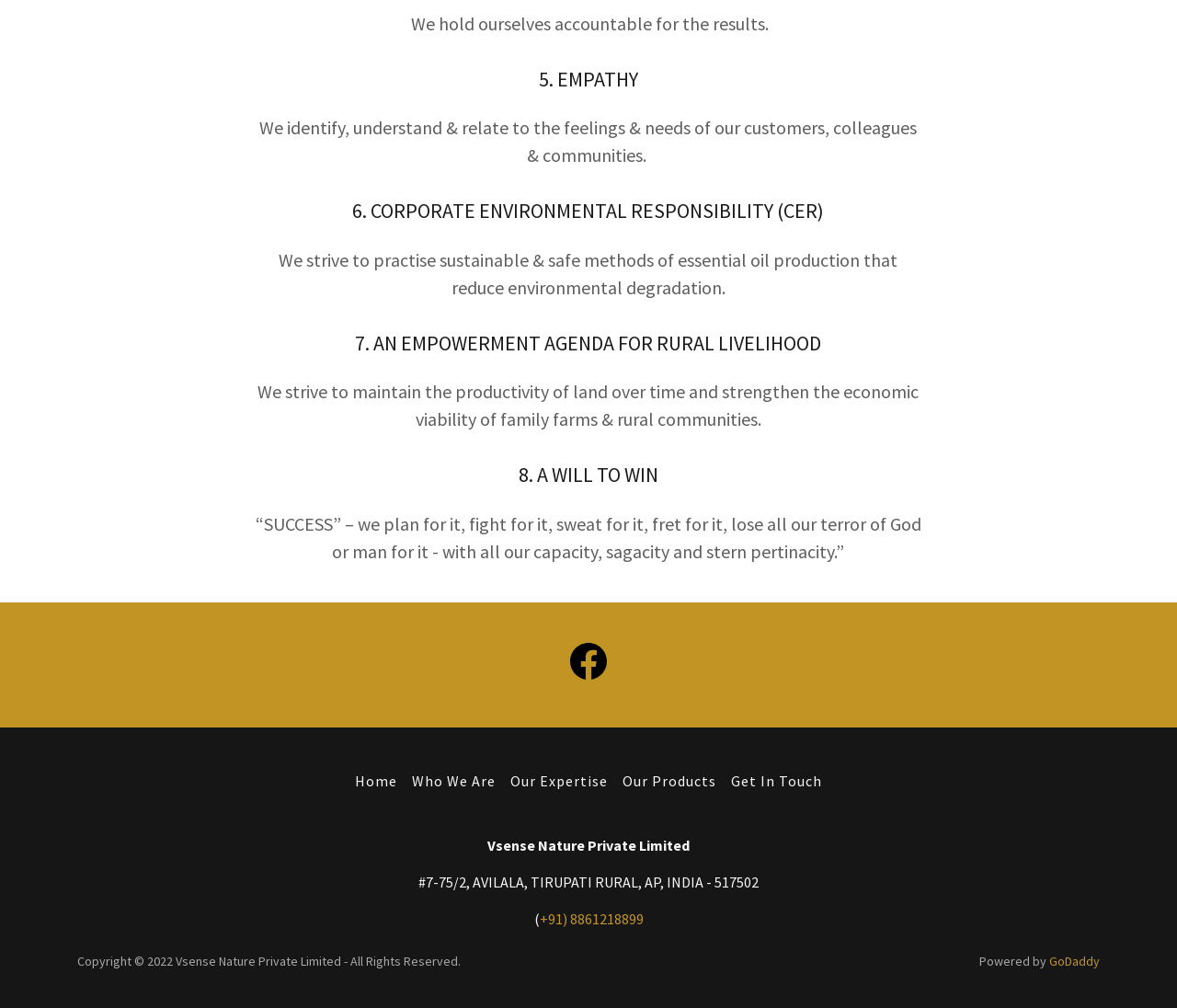What is the company's name?
Based on the image, give a one-word or short phrase answer.

Vsense Nature Private Limited